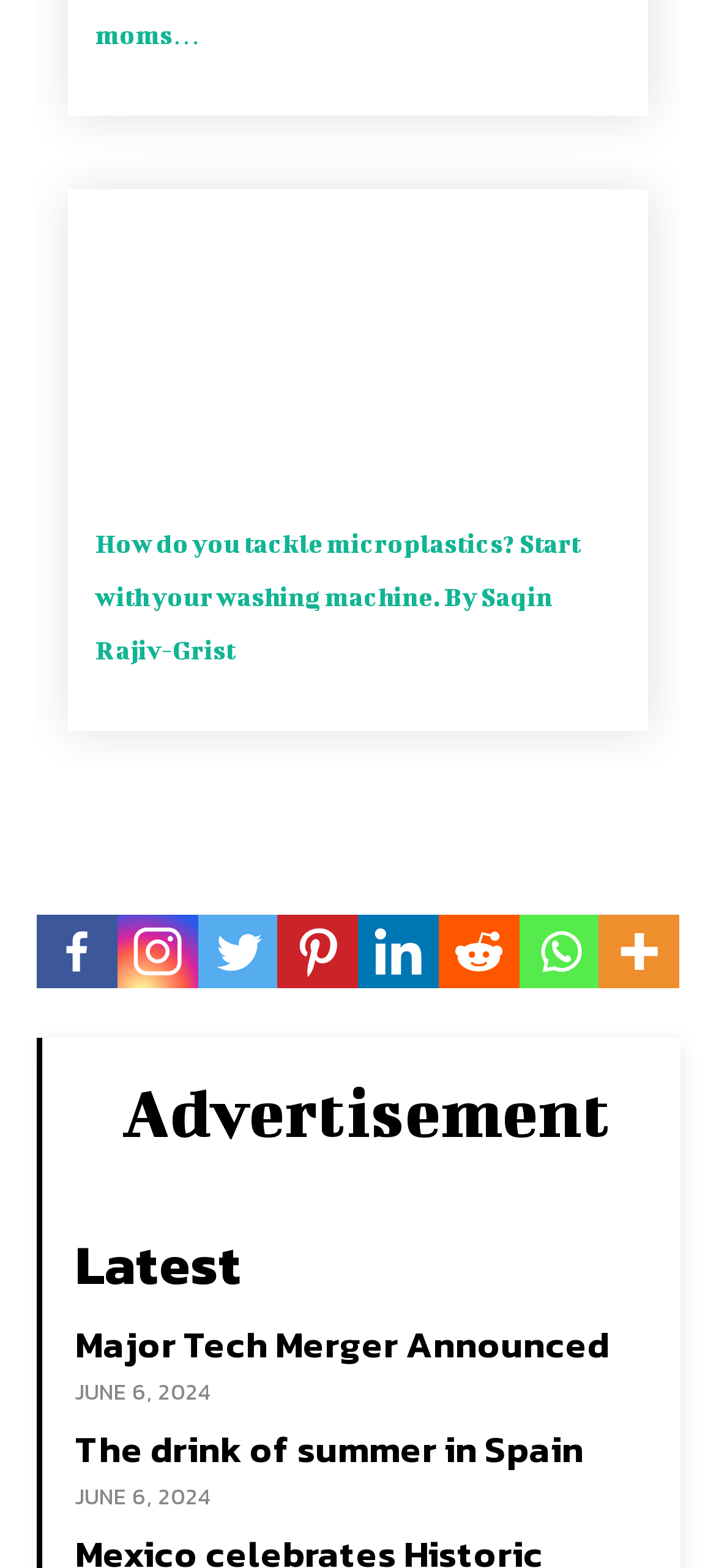Extract the bounding box coordinates for the HTML element that matches this description: "Major Tech Merger Announced". The coordinates should be four float numbers between 0 and 1, i.e., [left, top, right, bottom].

[0.105, 0.84, 0.851, 0.875]